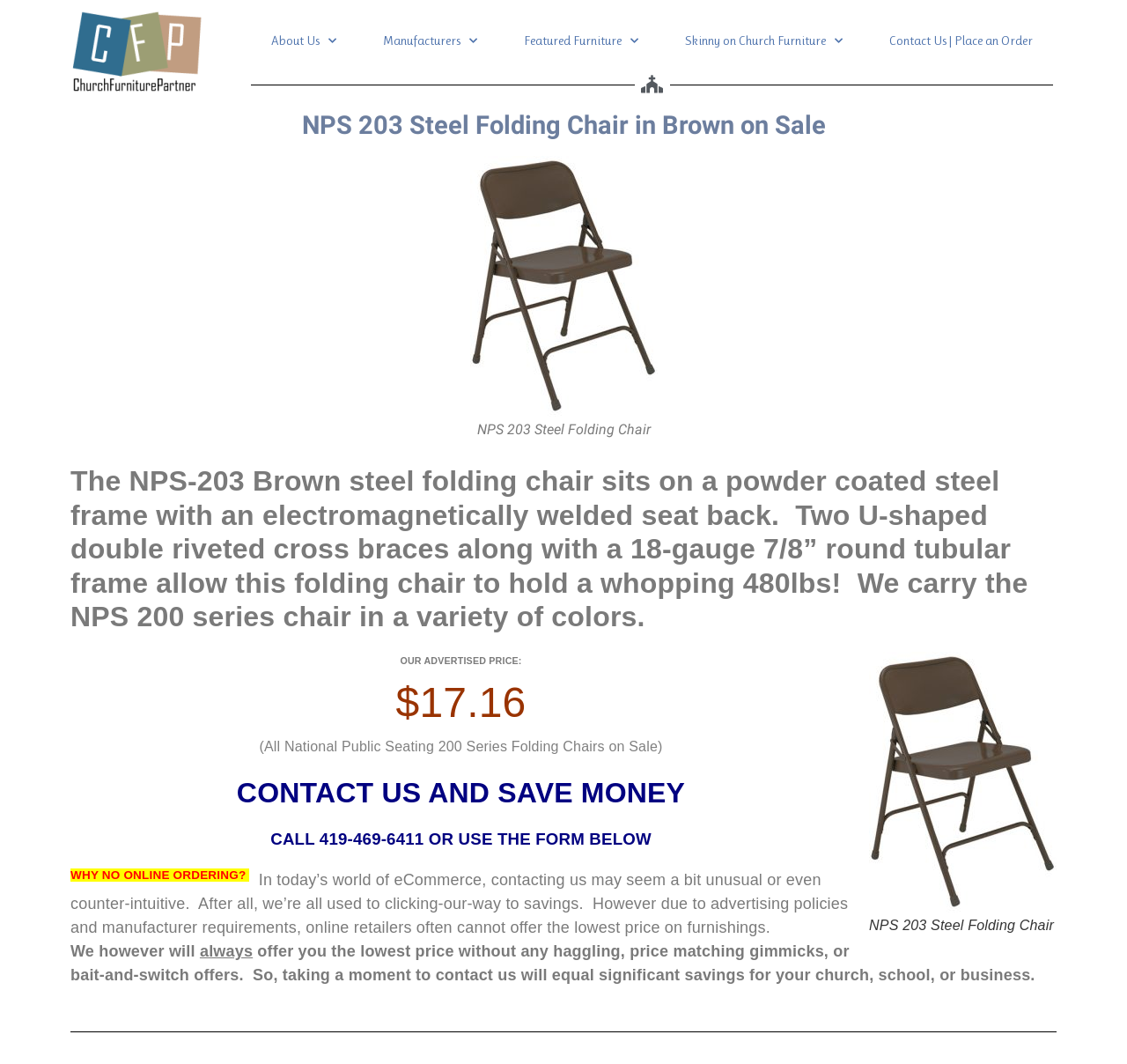Please provide a comprehensive response to the question based on the details in the image: What is the frame material of the NPS-203 Brown steel folding chair?

The answer can be found in the second heading element, which describes the features of the chair. It states that the chair sits on a powder coated steel frame.